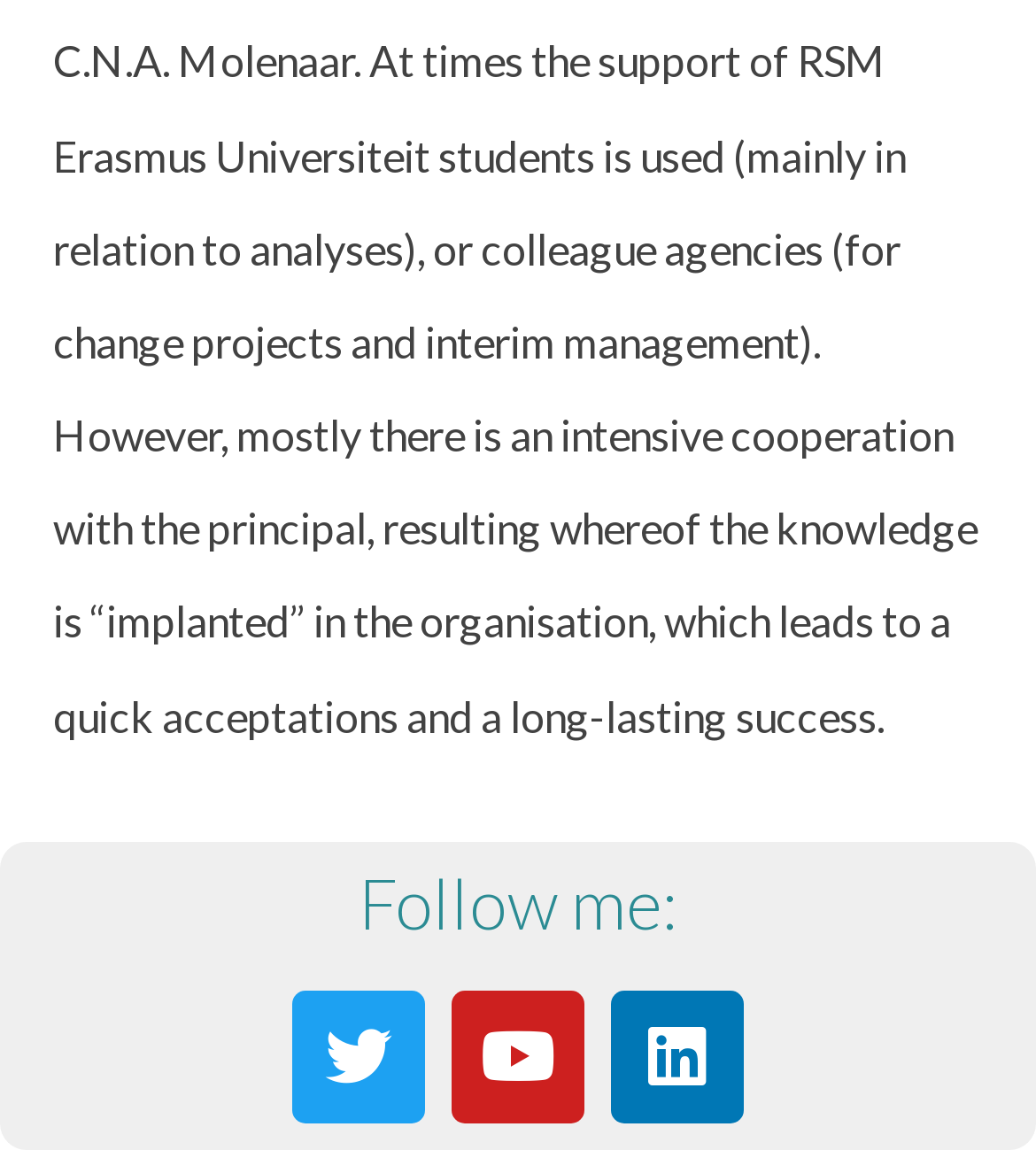Given the element description See Sempervirens Fund for more., specify the bounding box coordinates of the corresponding UI element in the format (top-left x, top-left y, bottom-right x, bottom-right y). All values must be between 0 and 1.

None